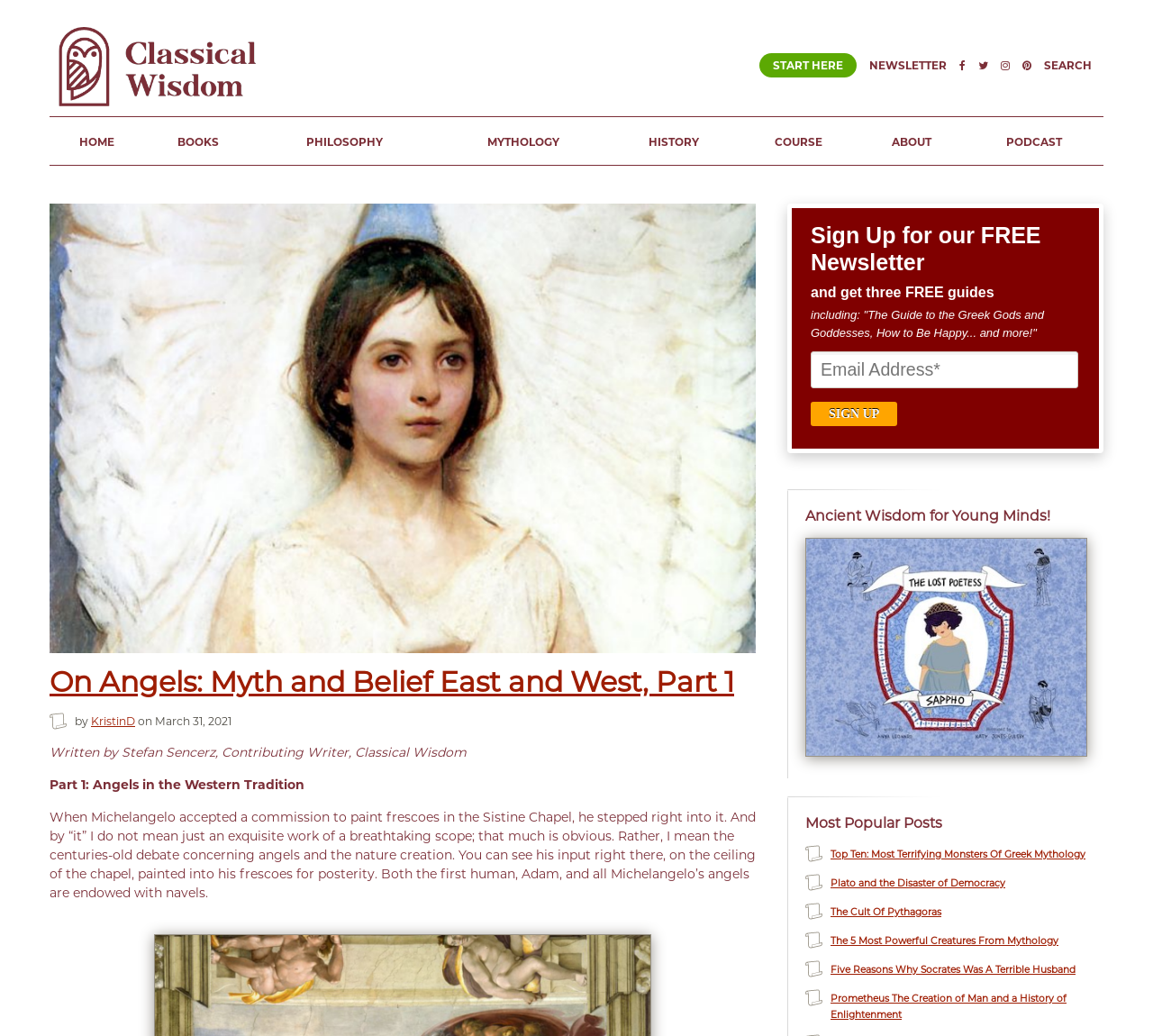Summarize the webpage in an elaborate manner.

This webpage is about Classical Wisdom, with a focus on the article "On Angels: Myth and Belief East and West, Part 1" by Stefan Sencerz, Contributing Writer. At the top, there is a logo of Classical Wisdom Weekly, accompanied by a navigation menu with links to HOME, BOOKS, PHILOSOPHY, MYTHOLOGY, HISTORY, COURSE, ABOUT, and PODCAST.

Below the navigation menu, the title of the article "On Angels: Myth and Belief East and West, Part 1" is displayed prominently, with the author's name and publication date written in smaller text below. The article begins with a discussion about Michelangelo's frescoes in the Sistine Chapel and their relation to the debate about angels and the nature of creation.

On the right side of the page, there is a section promoting the website's newsletter, with a call-to-action to sign up and receive three free guides, including "The Guide to the Greek Gods and Goddesses" and "How to Be Happy".

Further down, there are two sections: "Ancient Wisdom for Young Minds!" featuring a children's book about Sappho, and "Most Popular Posts", which lists six articles, including "Top Ten: Most Terrifying Monsters Of Greek Mythology", "Plato and the Disaster of Democracy", and "The Cult Of Pythagoras".